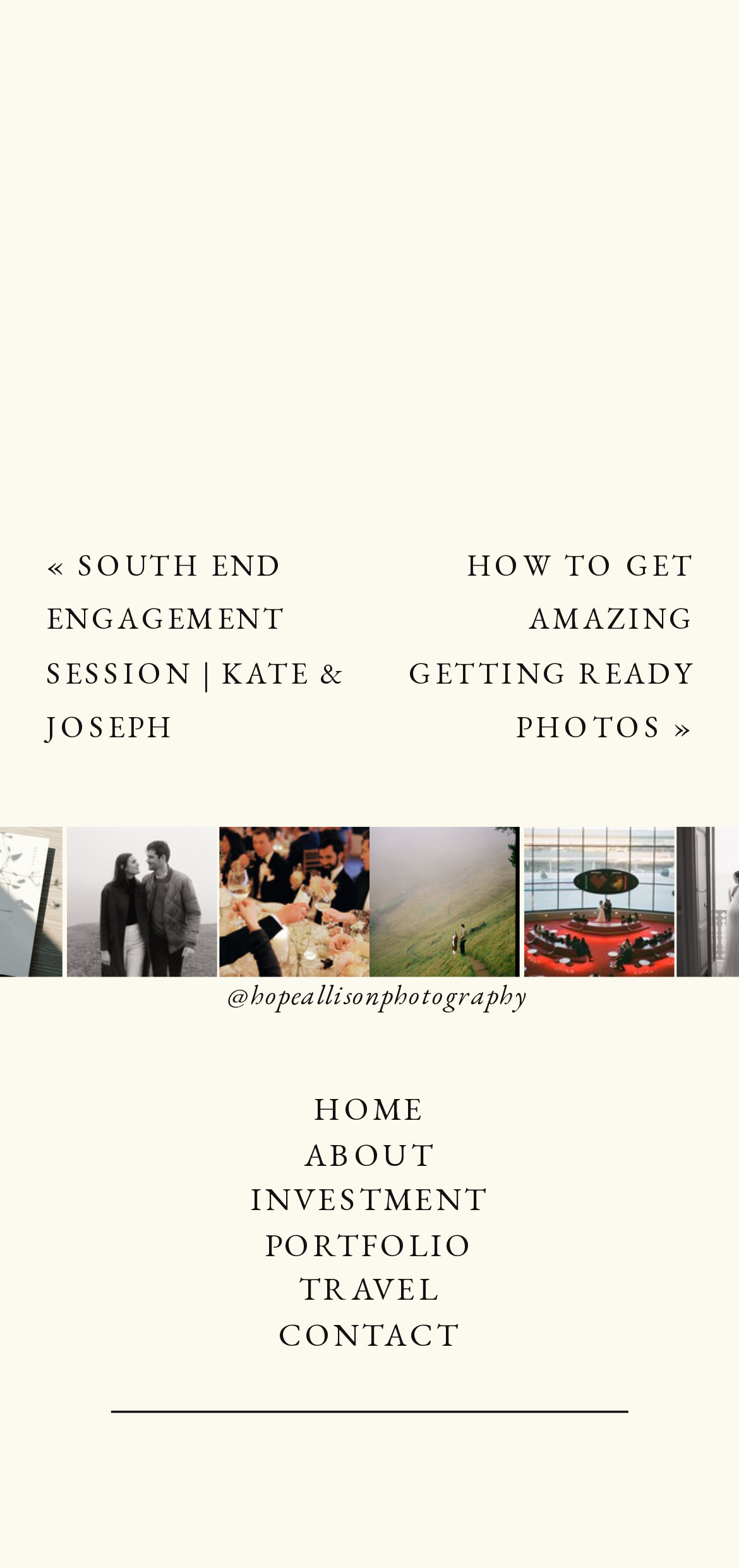Highlight the bounding box of the UI element that corresponds to this description: "parent_node: @hopeallisonphotography".

[0.709, 0.527, 0.912, 0.623]